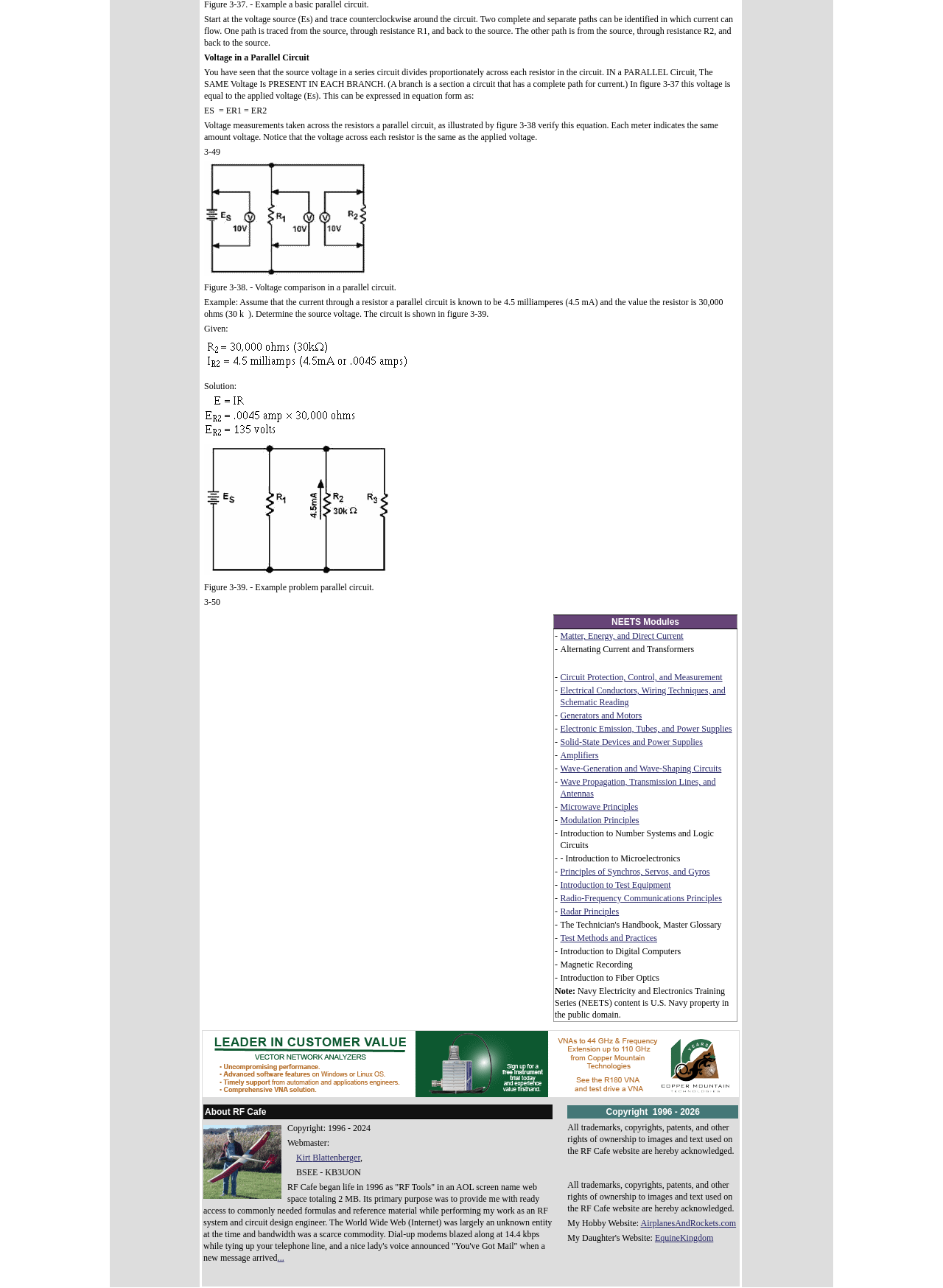How many modules are listed in the table?
Using the screenshot, give a one-word or short phrase answer.

11